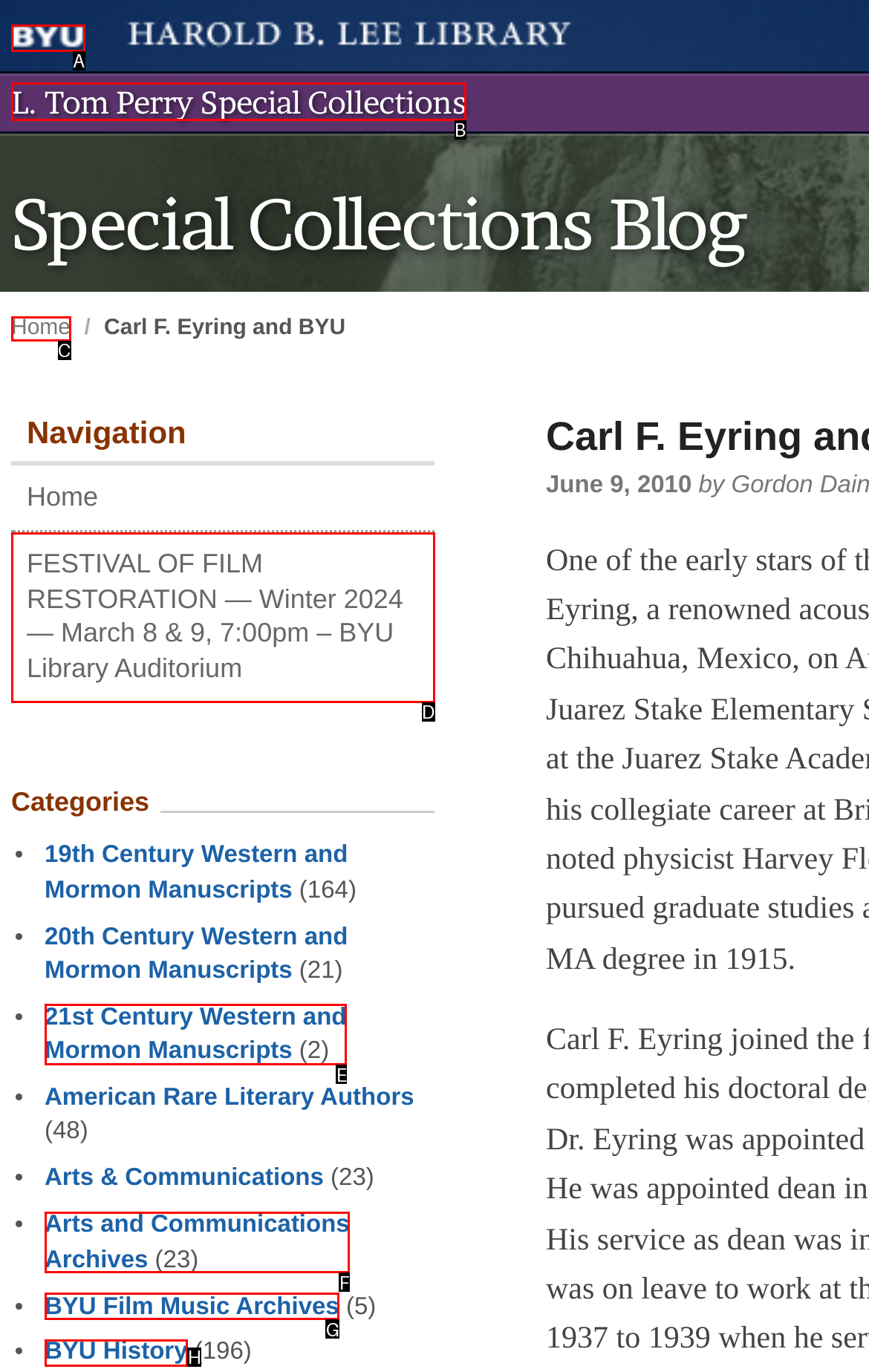For the given instruction: View the 'FESTIVAL OF FILM RESTORATION' event, determine which boxed UI element should be clicked. Answer with the letter of the corresponding option directly.

D